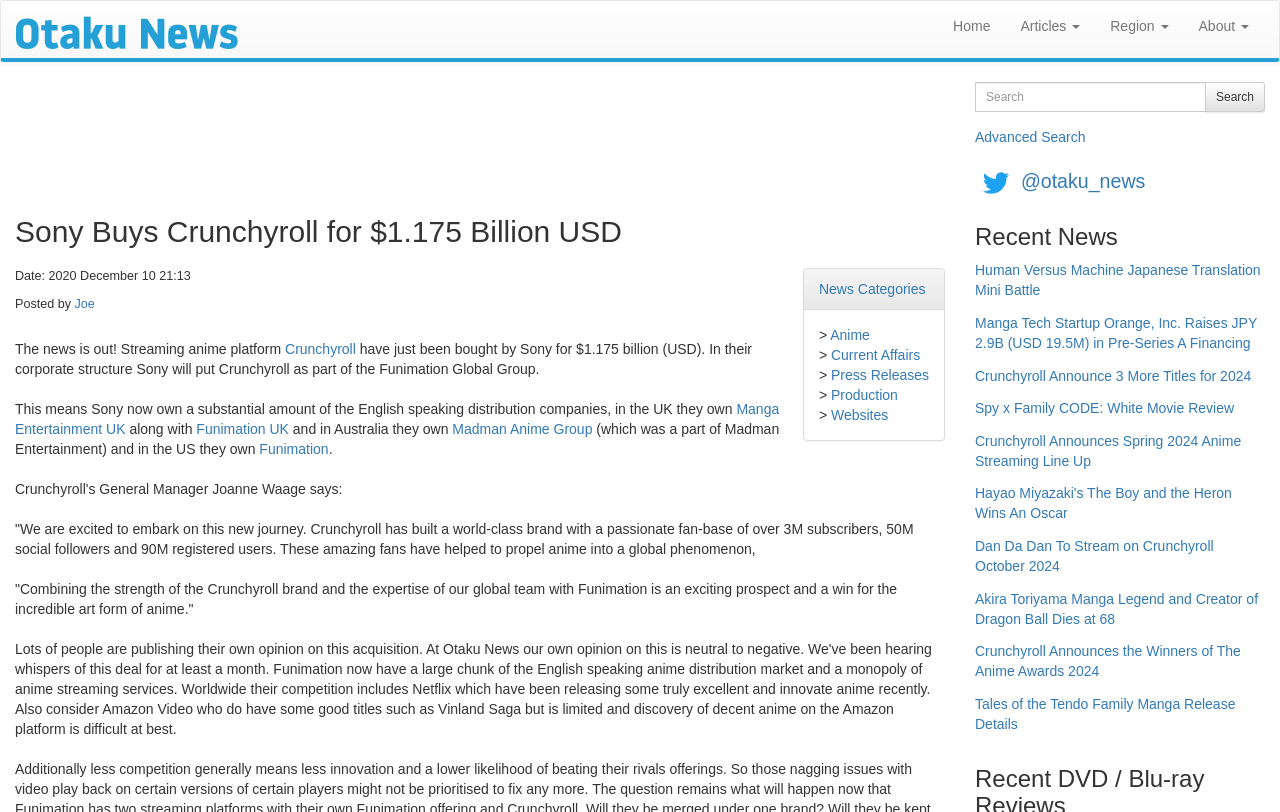How many subscribers does Crunchyroll have?
Using the information from the image, answer the question thoroughly.

The answer can be found in the article's content, where it is stated that 'Crunchyroll has built a world-class brand with a passionate fan-base of over 3M subscribers'. This indicates that Crunchyroll has over 3 million subscribers.